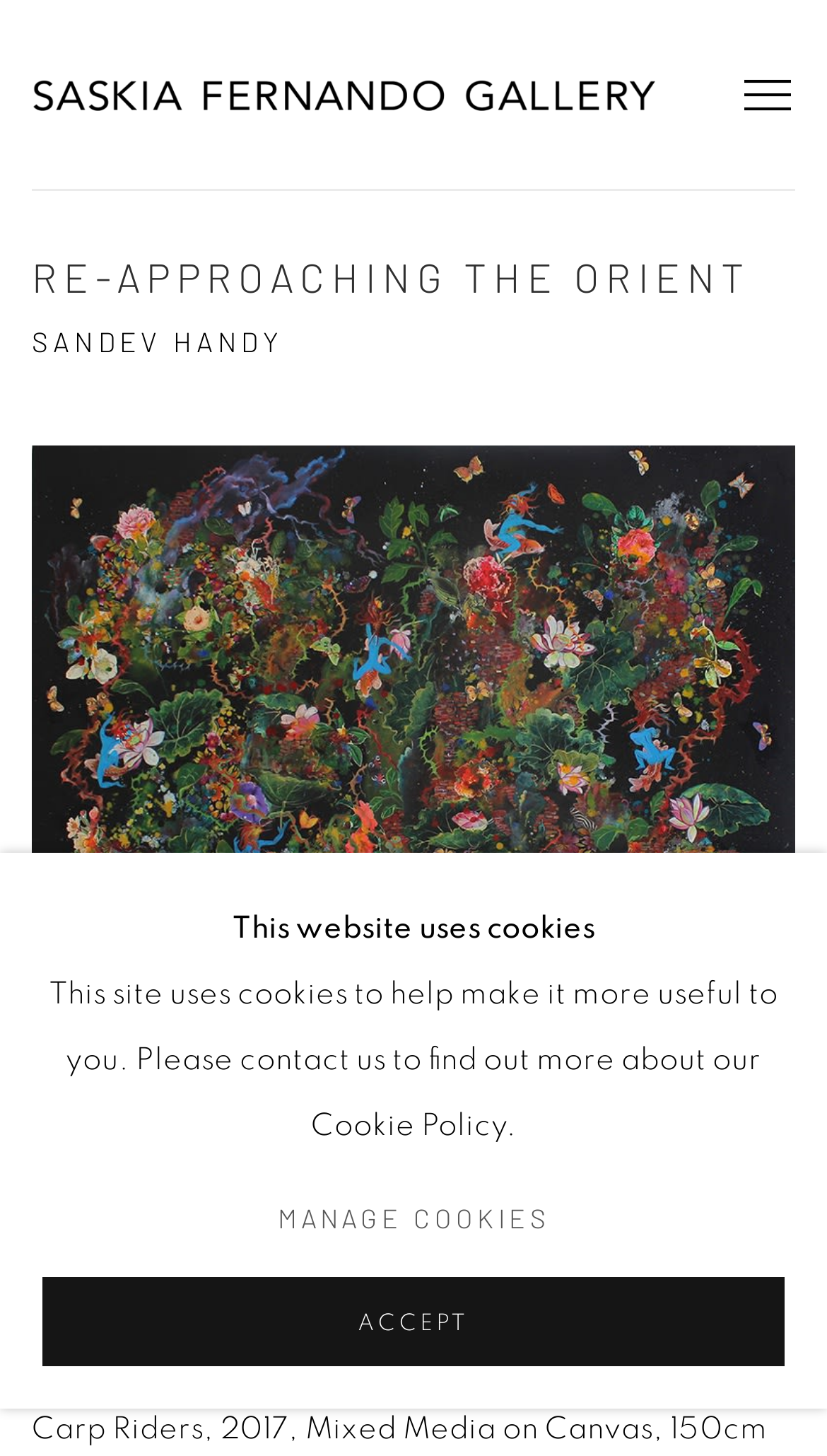Give the bounding box coordinates for the element described by: "Menu".

[0.885, 0.043, 0.962, 0.087]